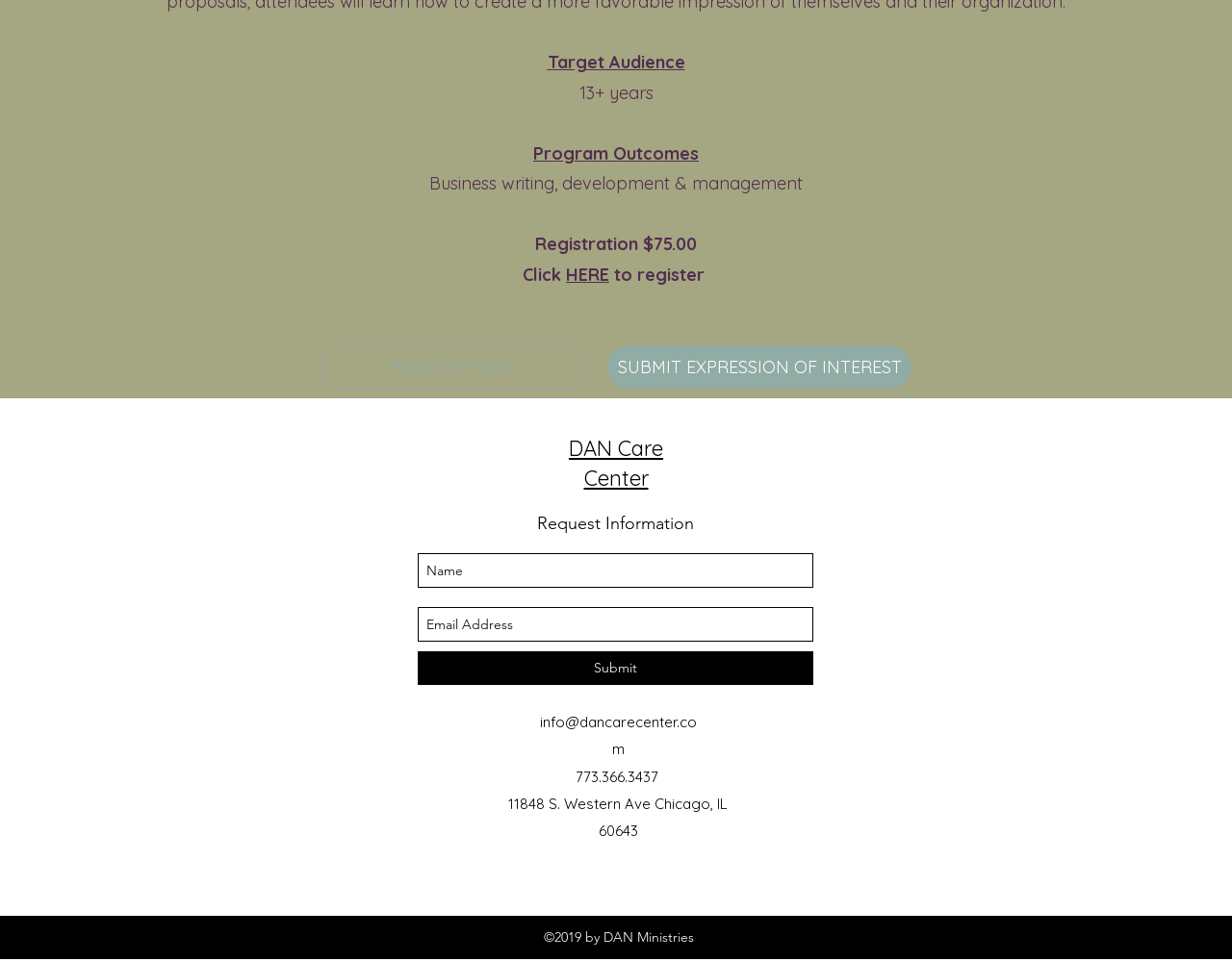Please identify the bounding box coordinates of the element's region that should be clicked to execute the following instruction: "Click the 'REGISTER NOW' button". The bounding box coordinates must be four float numbers between 0 and 1, i.e., [left, top, right, bottom].

[0.26, 0.359, 0.477, 0.404]